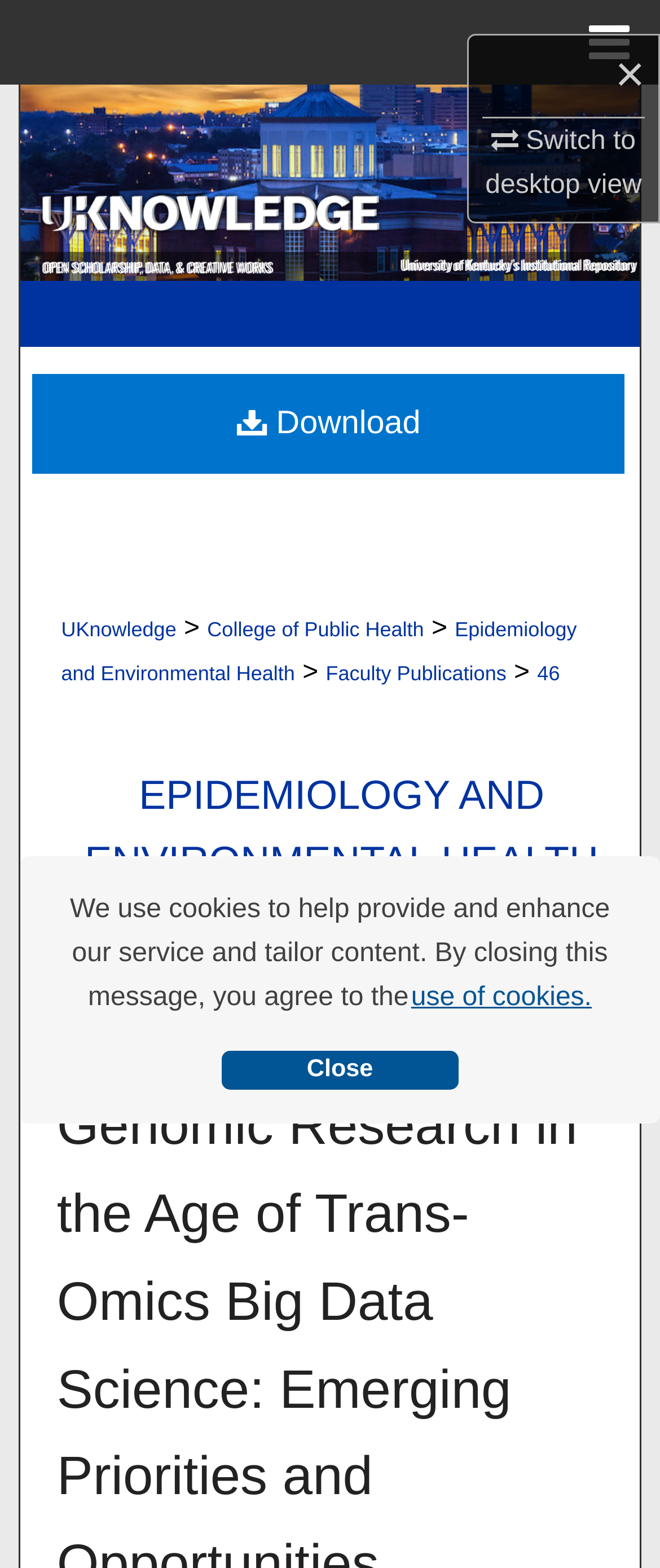Please determine the bounding box coordinates of the element to click on in order to accomplish the following task: "switch to desktop view". Ensure the coordinates are four float numbers ranging from 0 to 1, i.e., [left, top, right, bottom].

[0.735, 0.077, 0.972, 0.128]